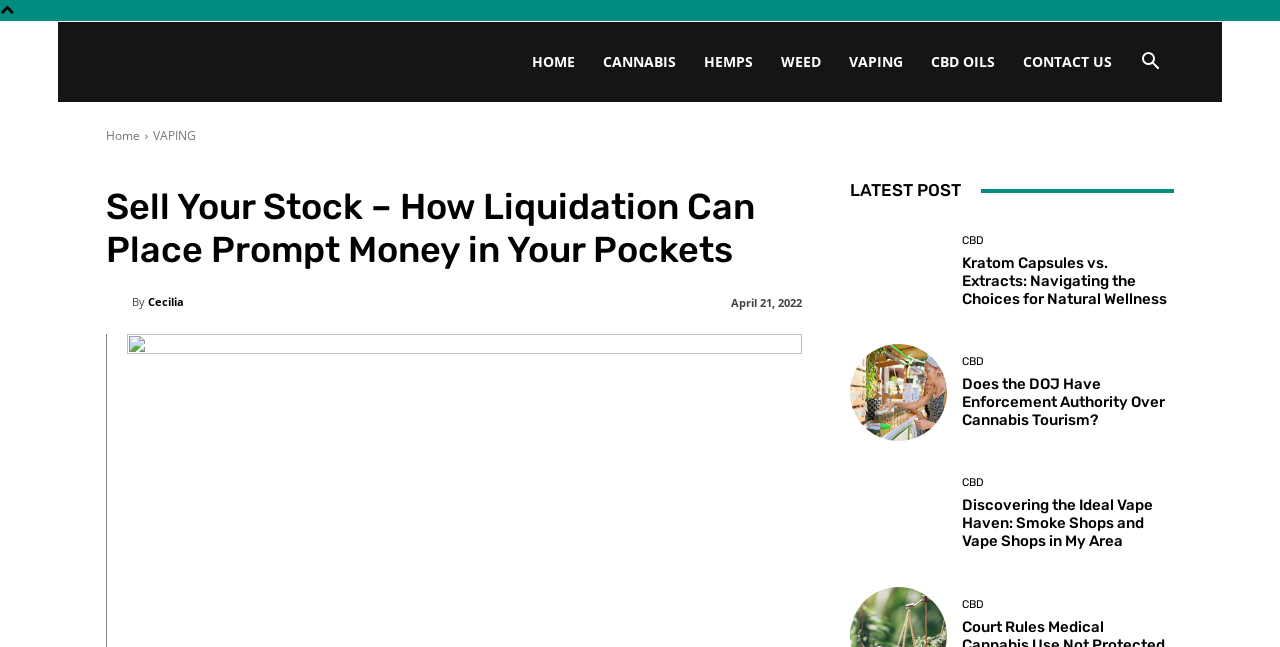Please find the main title text of this webpage.

Sell Your Stock – How Liquidation Can Place Prompt Money in Your Pockets